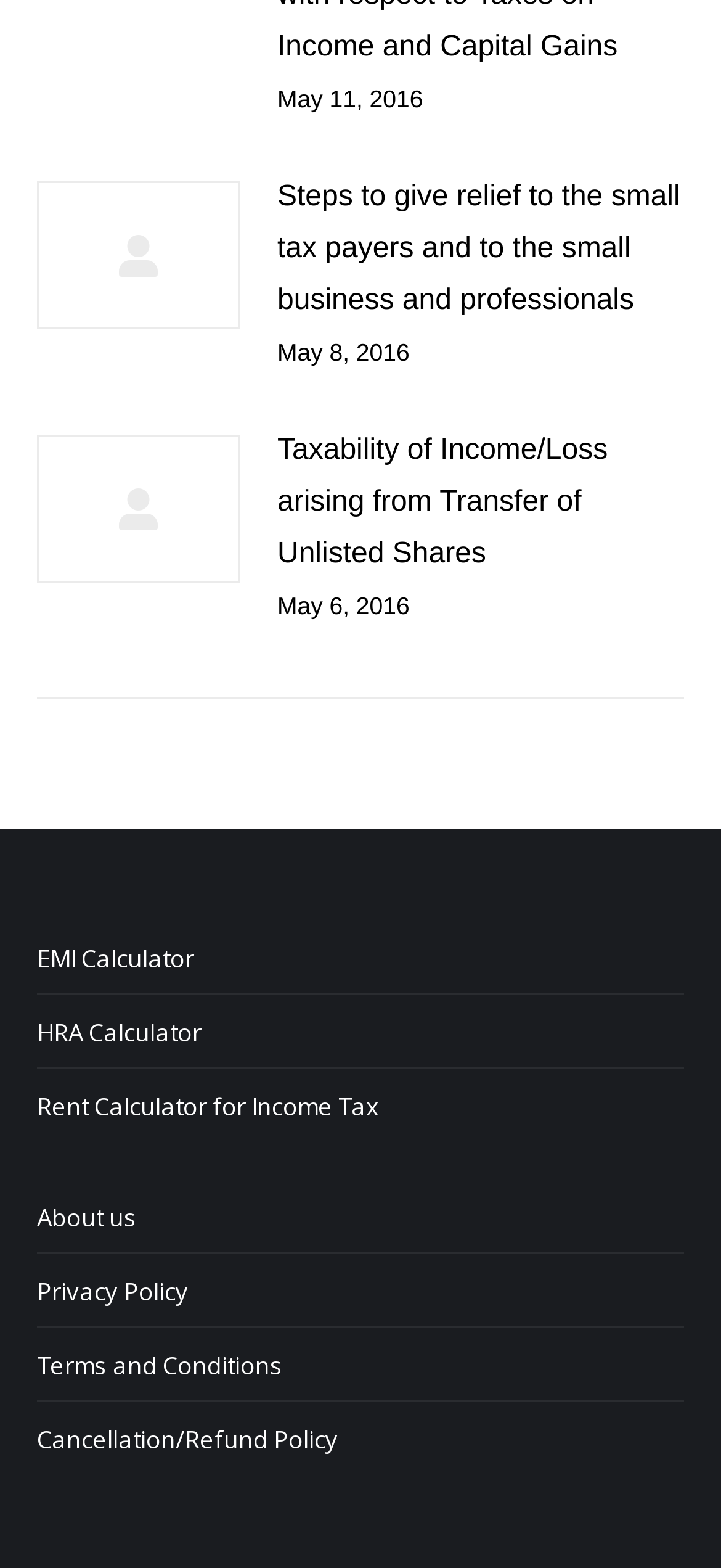Locate the bounding box coordinates of the area where you should click to accomplish the instruction: "Read article about tax relief".

[0.385, 0.11, 0.949, 0.209]